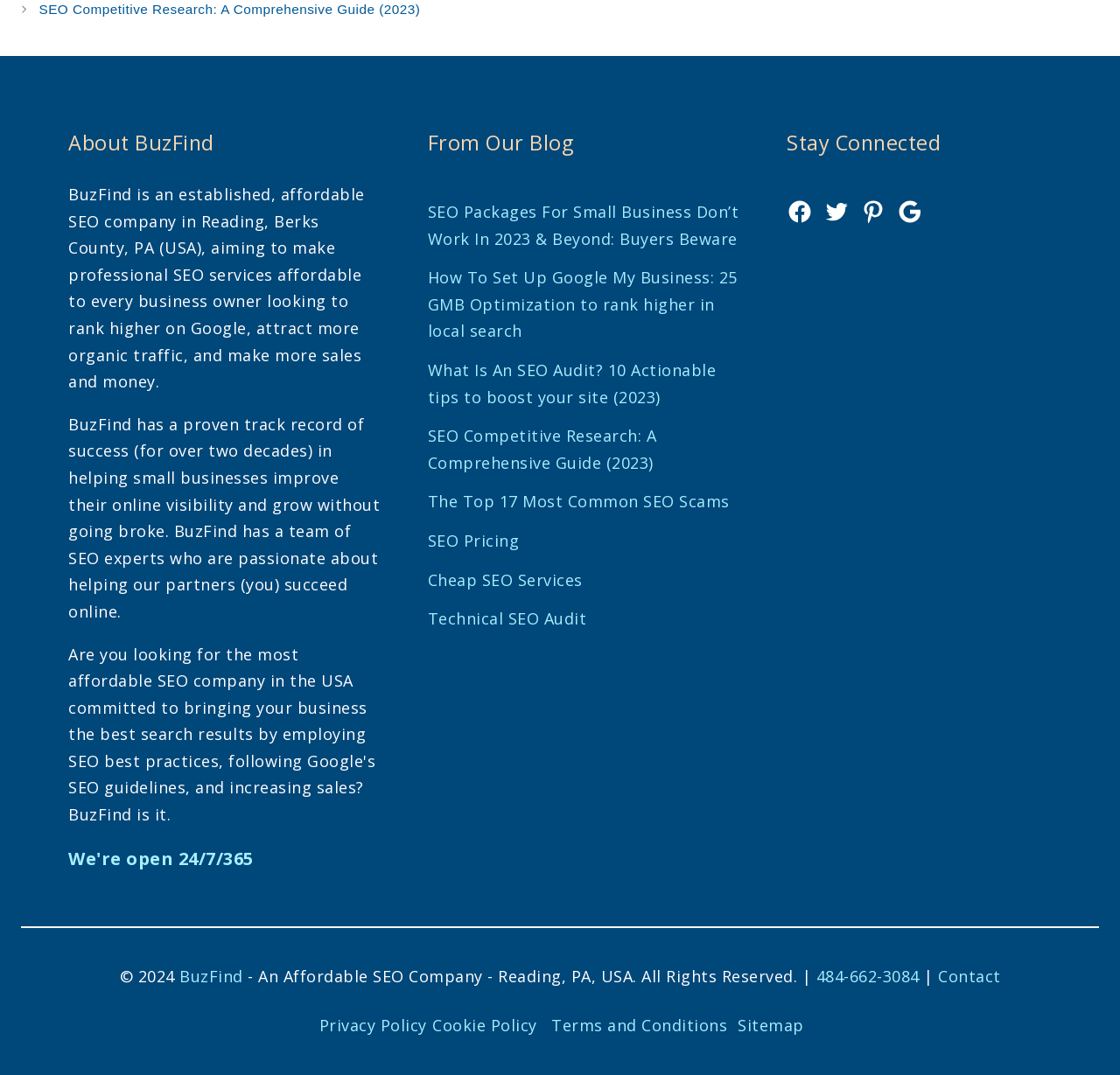Locate the bounding box of the UI element based on this description: "Sitemap". Provide four float numbers between 0 and 1 as [left, top, right, bottom].

[0.659, 0.944, 0.718, 0.964]